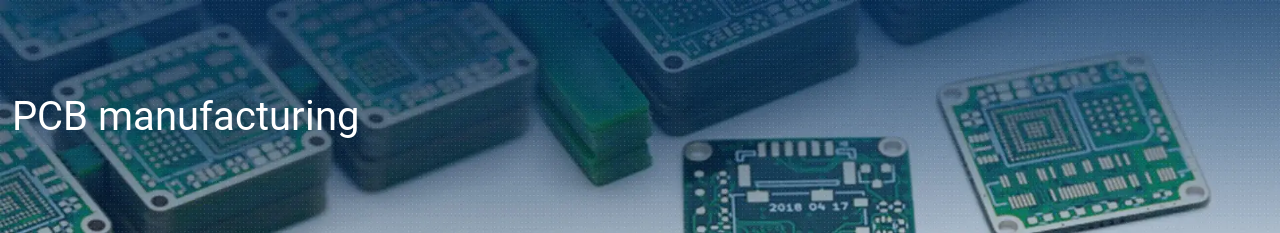What is highlighted in the image?
Using the image as a reference, deliver a detailed and thorough answer to the question.

The emphasis on 'PCB manufacturing' in prominent text highlights the focus on the production process of these essential electronic components, which indicates that PCB manufacturing is highlighted in the image.